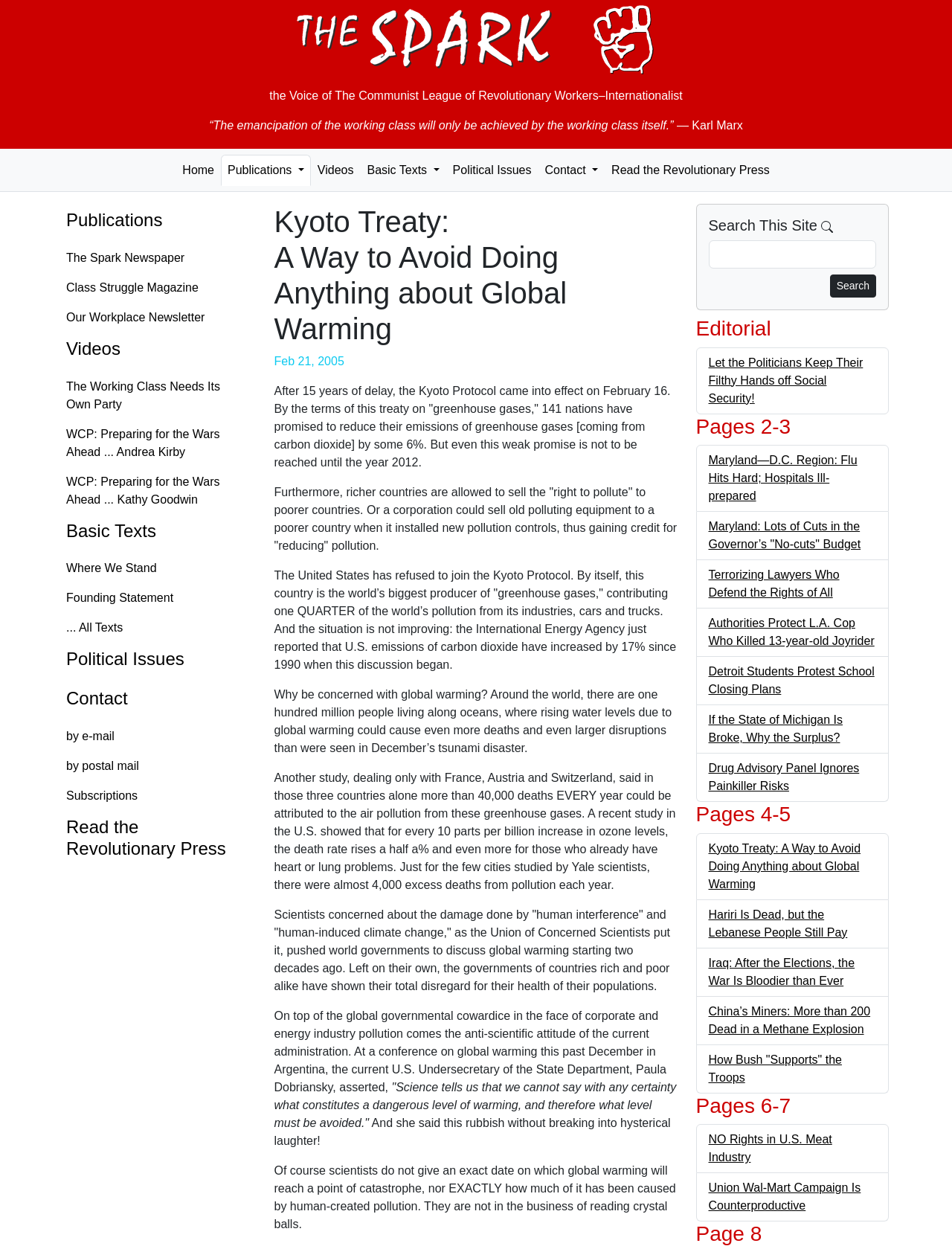What is the purpose of the search box?
Using the image as a reference, give a one-word or short phrase answer.

To search the site